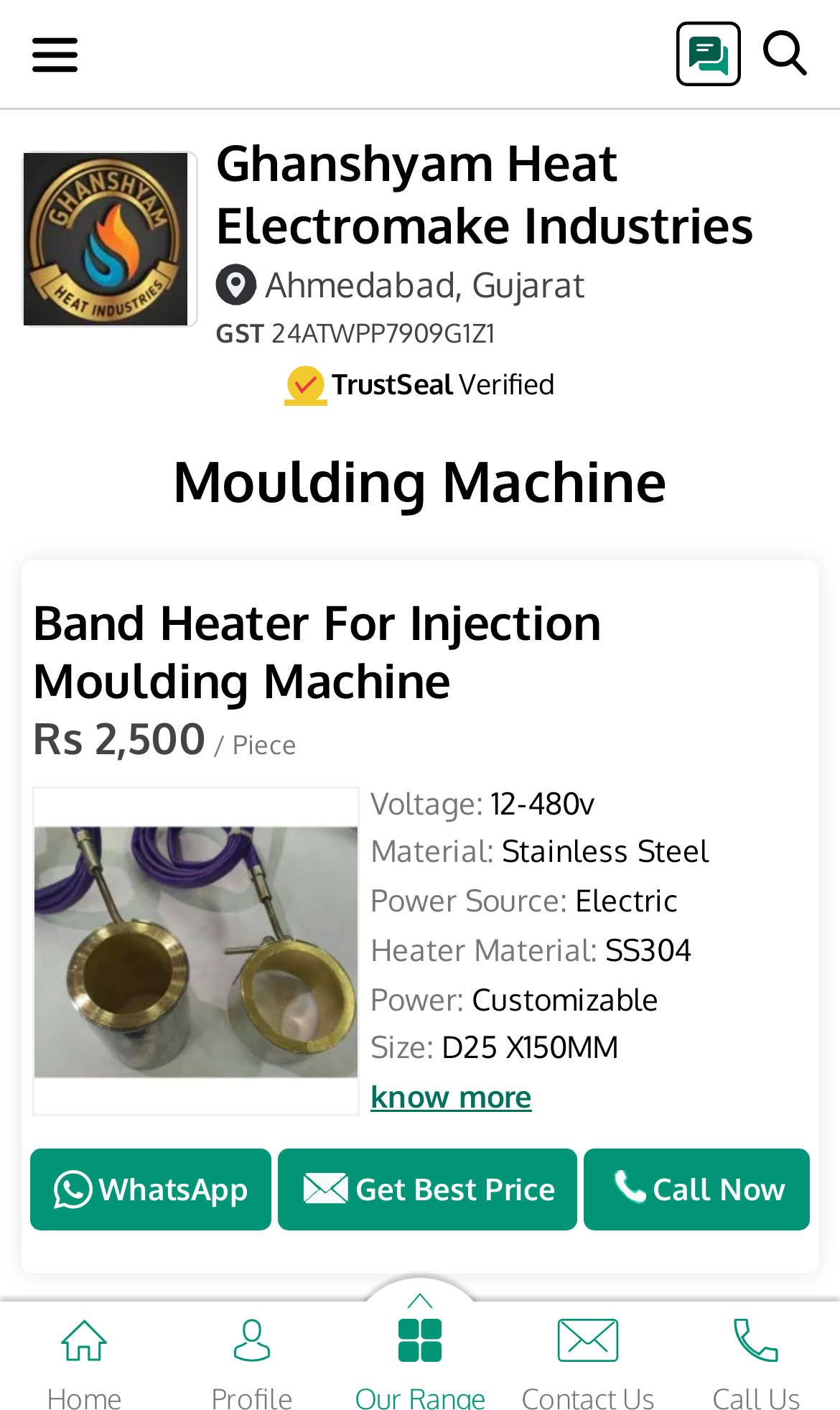Give the bounding box coordinates for the element described by: "WhatsApp".

[0.036, 0.815, 0.323, 0.873]